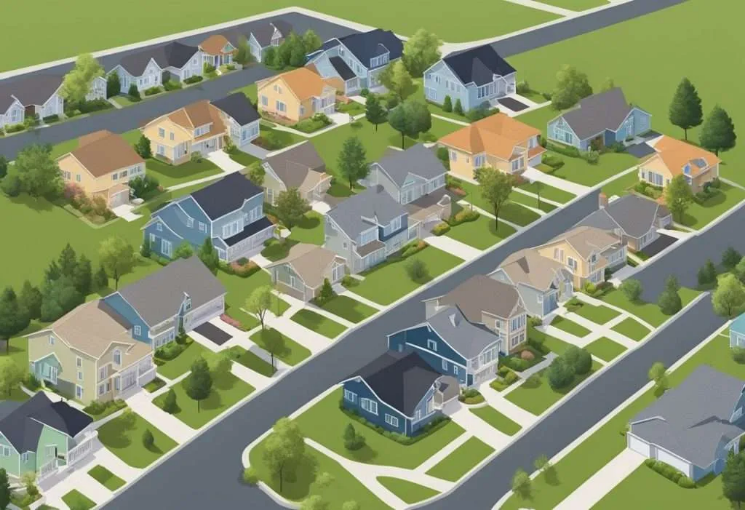What is the purpose of the image?
Utilize the image to construct a detailed and well-explained answer.

The caption states that the image effectively conveys a sense of community and the appeal of residential living, and also highlights the potential for real estate investment in such areas, emphasizing opportunities for maximizing returns in the housing market, which suggests that the purpose of the image is to showcase the potential for real estate investment.